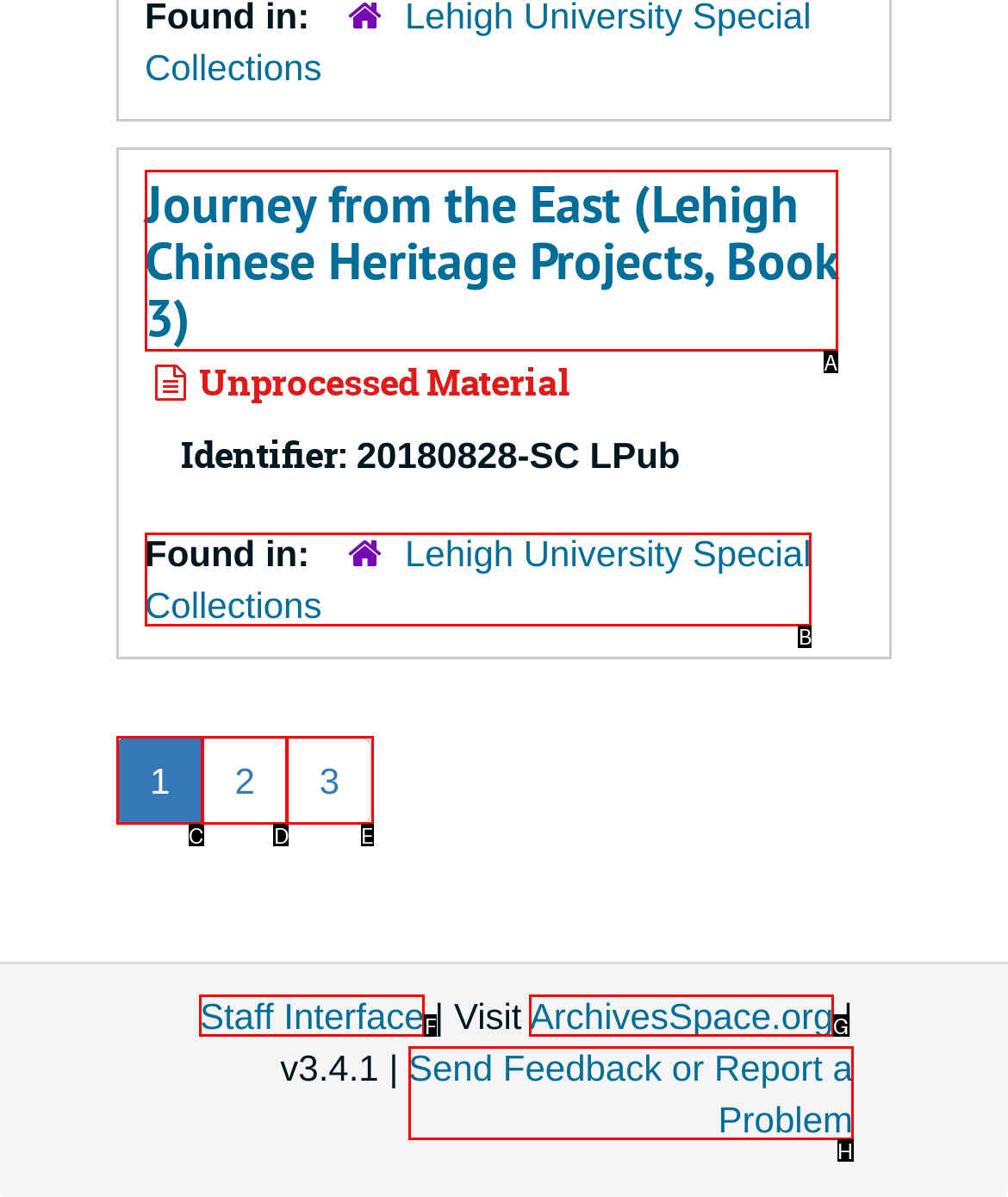Tell me which one HTML element I should click to complete this task: Visit the Lehigh University Special Collections Answer with the option's letter from the given choices directly.

B